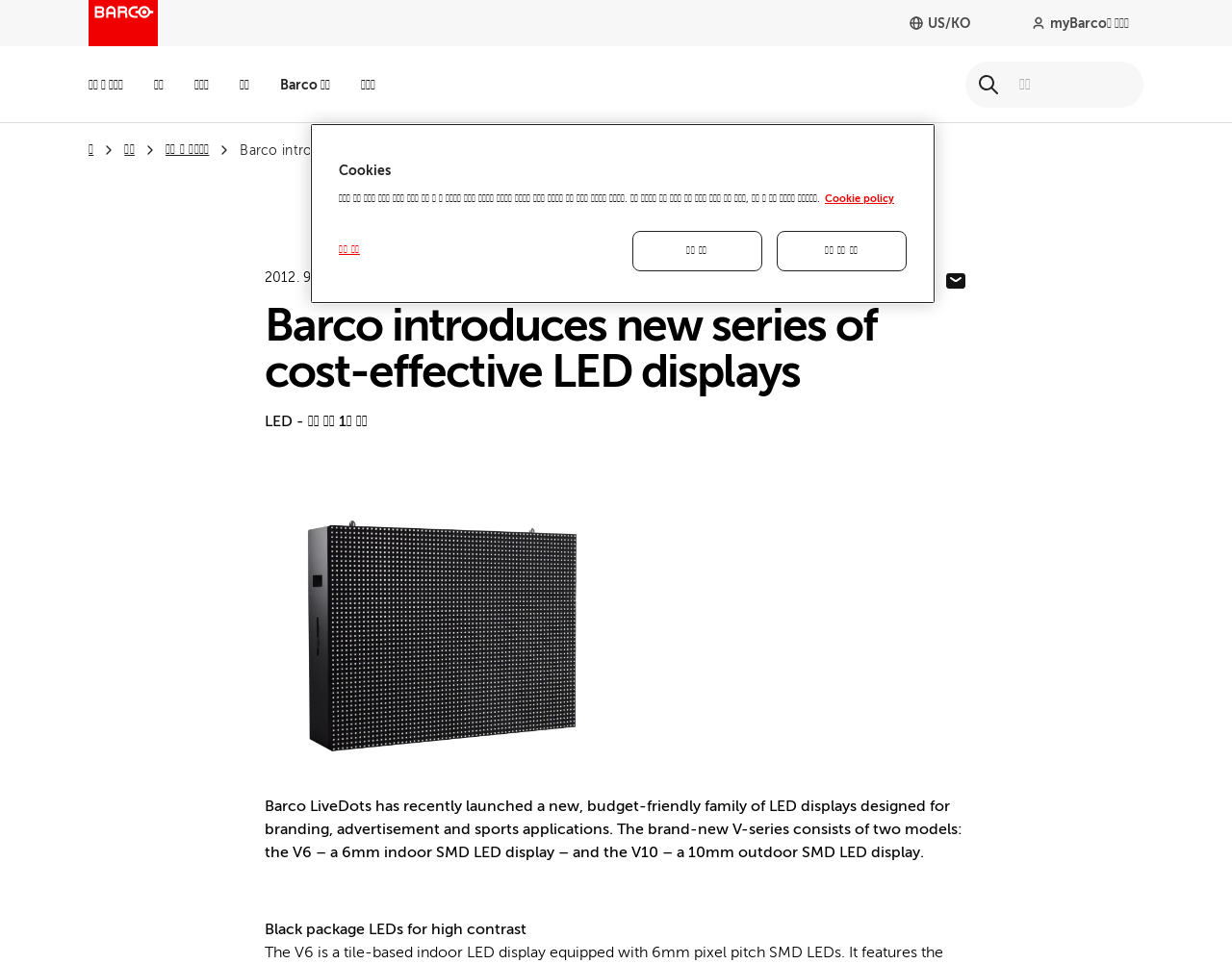Pinpoint the bounding box coordinates of the clickable area needed to execute the instruction: "Go to products and solutions". The coordinates should be specified as four float numbers between 0 and 1, i.e., [left, top, right, bottom].

[0.072, 0.048, 0.1, 0.127]